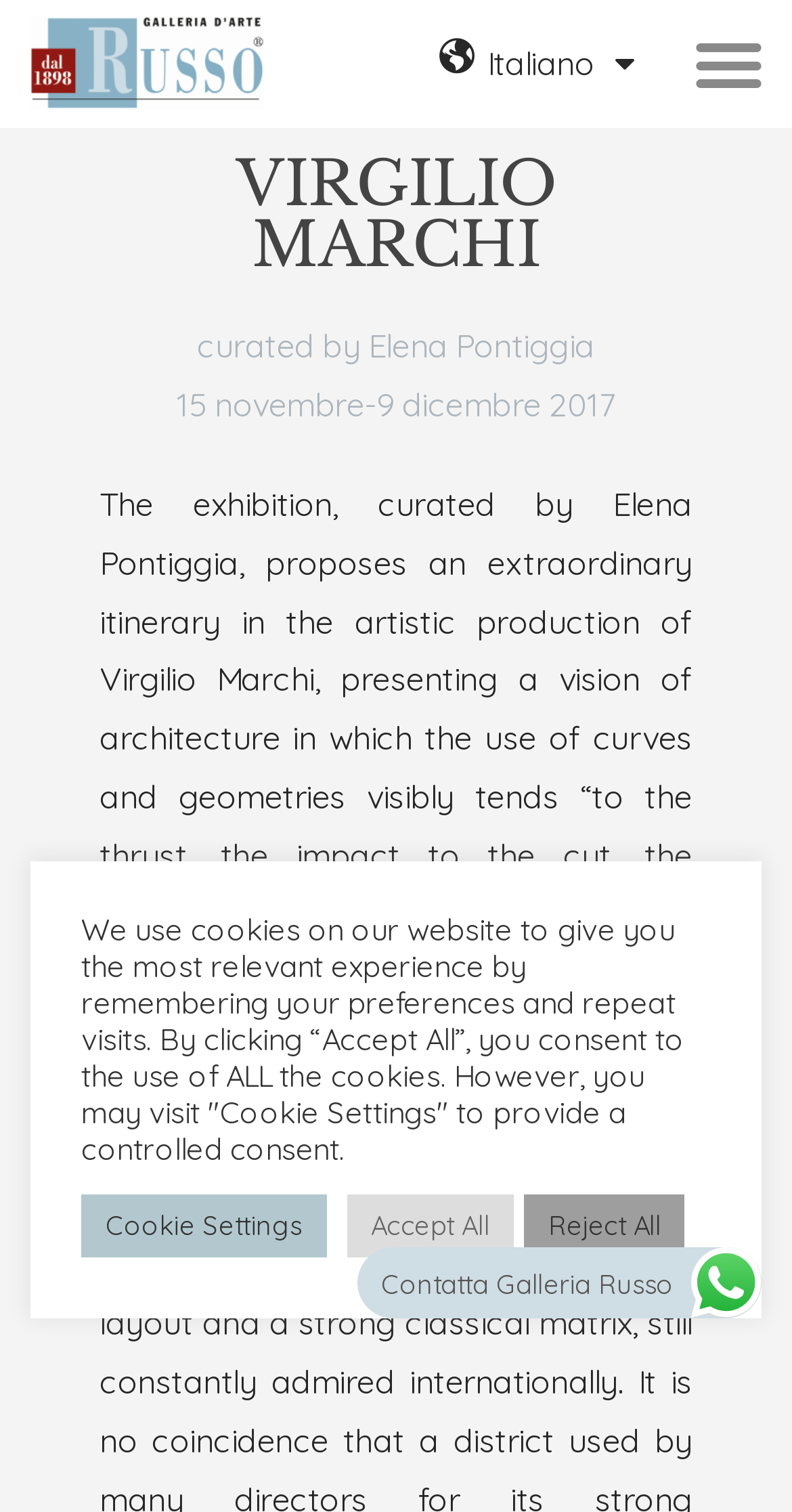What is the contact information of the gallery?
Refer to the image and provide a detailed answer to the question.

I found a static text element 'Contatta Galleria Russo' which suggests that the contact information of the gallery can be found by clicking on this element.